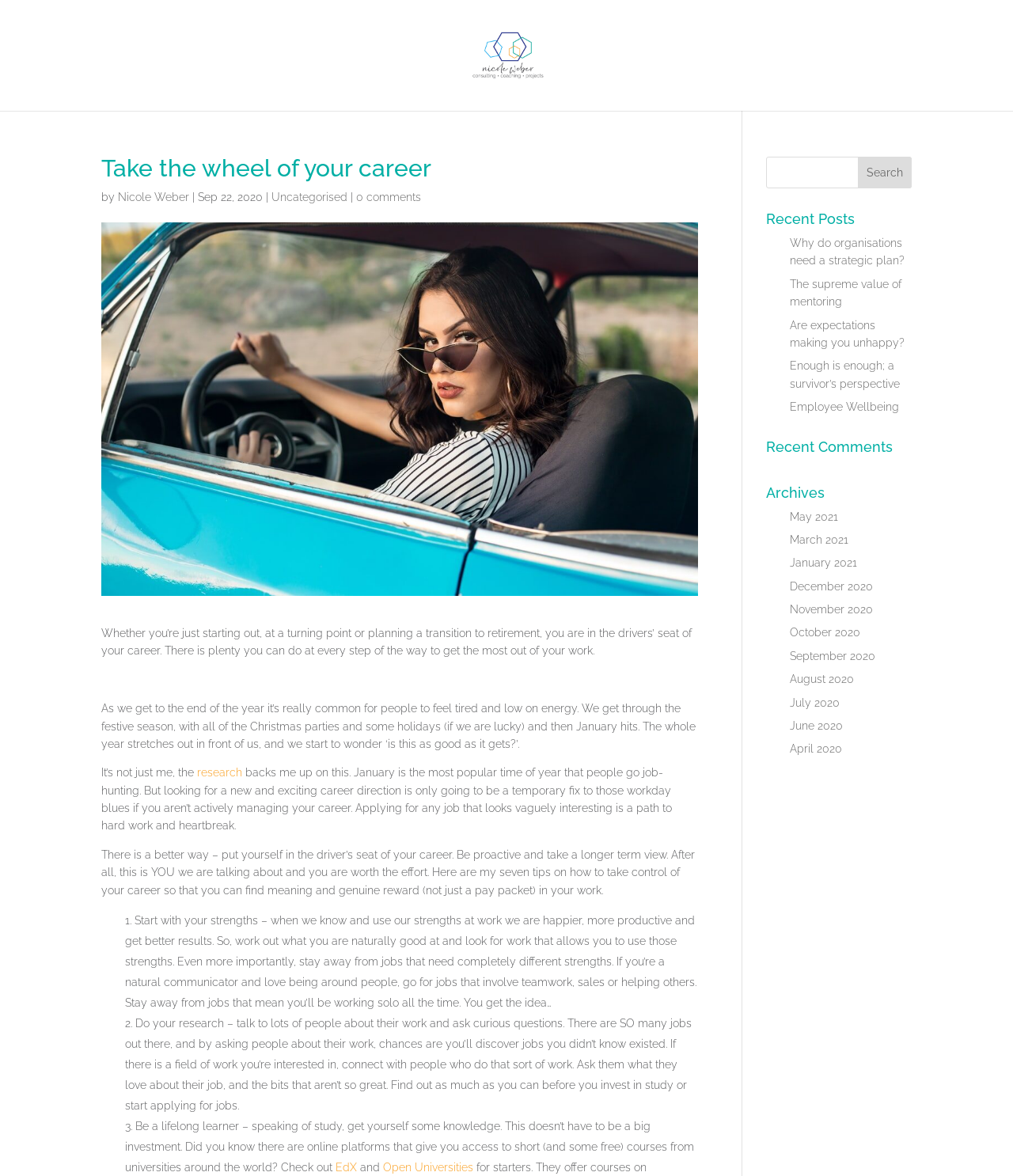What is the date of the blog post?
Refer to the image and give a detailed answer to the question.

The date of the blog post can be found in the StaticText 'Sep 22, 2020' which is located below the heading 'Take the wheel of your career'.